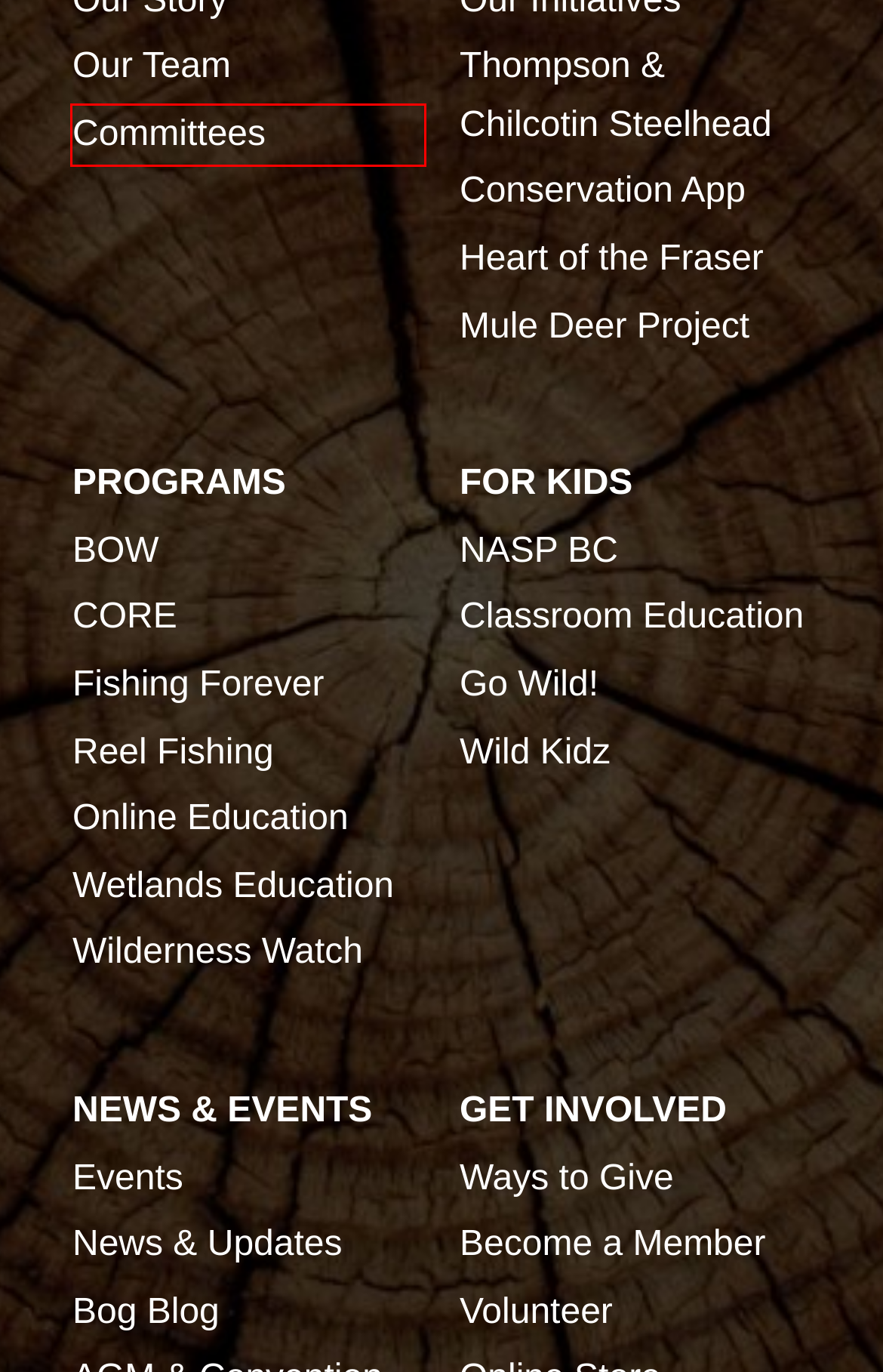Observe the screenshot of a webpage with a red bounding box highlighting an element. Choose the webpage description that accurately reflects the new page after the element within the bounding box is clicked. Here are the candidates:
A. Our Initiatives | BC Wildlife Federation
B. Classroom Education | BC Wildlife Federation
C. Committees | BC Wildlife Federation
D. Privacy Policy | BC Wildlife Federation
E. NASP BC | B.C. Wildlife Federation
F. Events Archives | B.C. Wildlife Federation
G. Go Wild Youth for Conservation | BC Wildlife Federation
H. Conservation App | B.C. Wildlife Federation

C